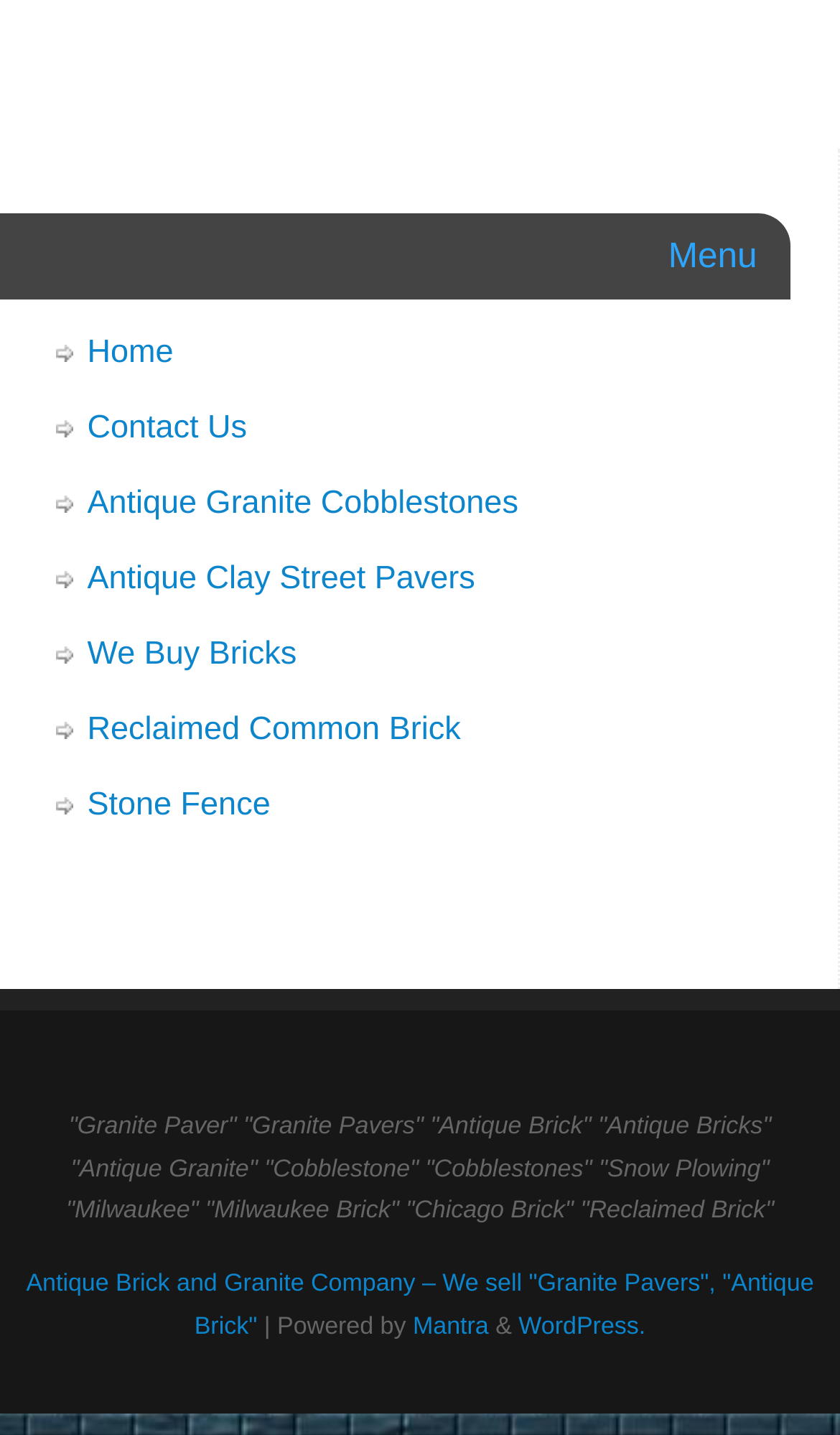Please find the bounding box coordinates of the section that needs to be clicked to achieve this instruction: "contact us".

[0.104, 0.285, 0.294, 0.311]